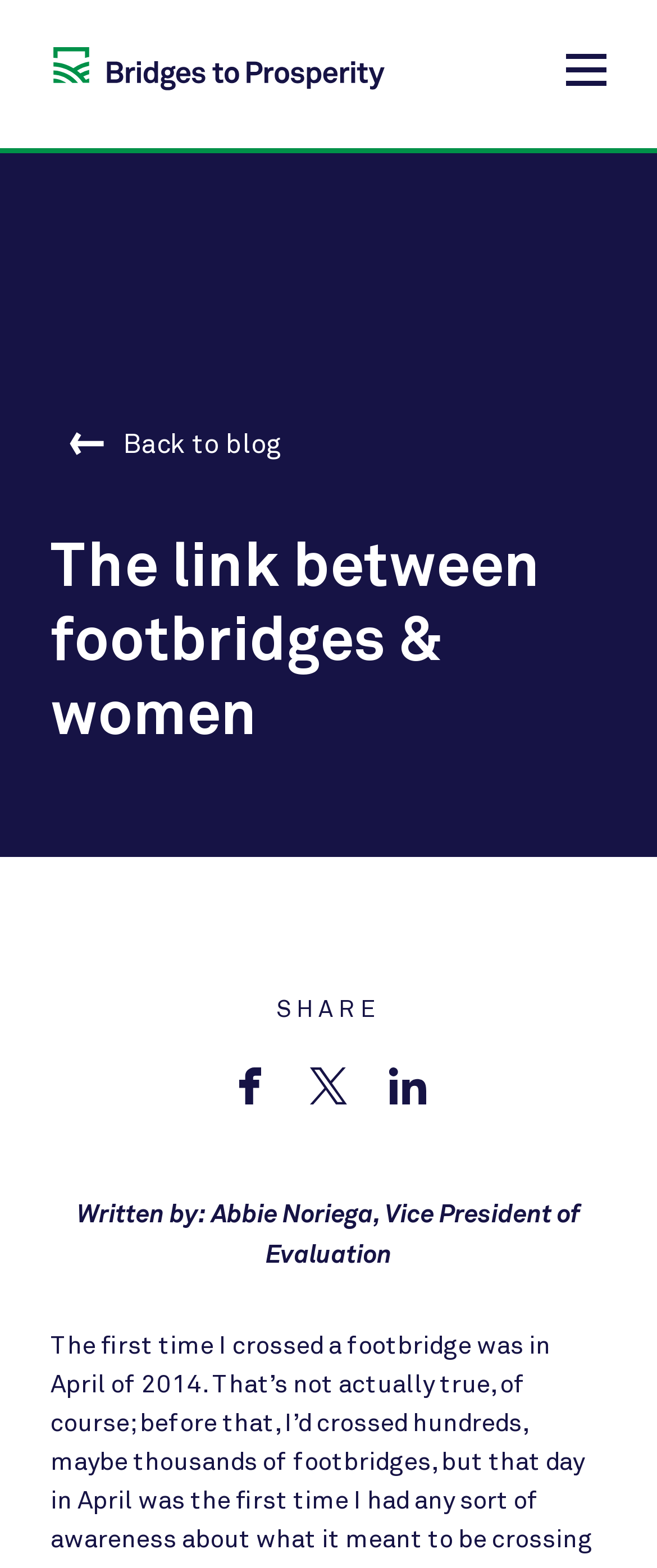Reply to the question with a single word or phrase:
What is the purpose of the button at the top right corner?

Menu